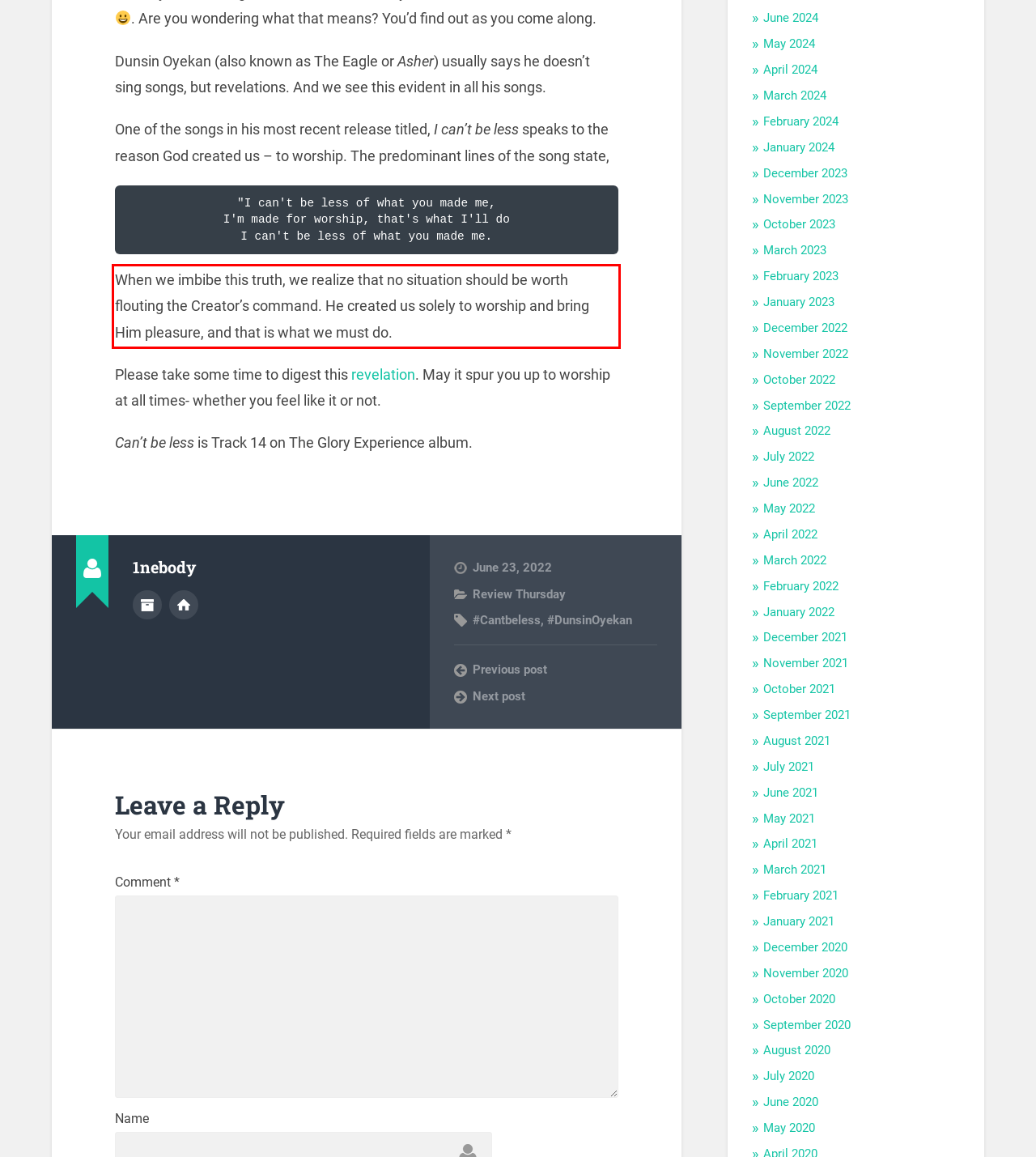Using the webpage screenshot, recognize and capture the text within the red bounding box.

When we imbibe this truth, we realize that no situation should be worth flouting the Creator’s command. He created us solely to worship and bring Him pleasure, and that is what we must do.